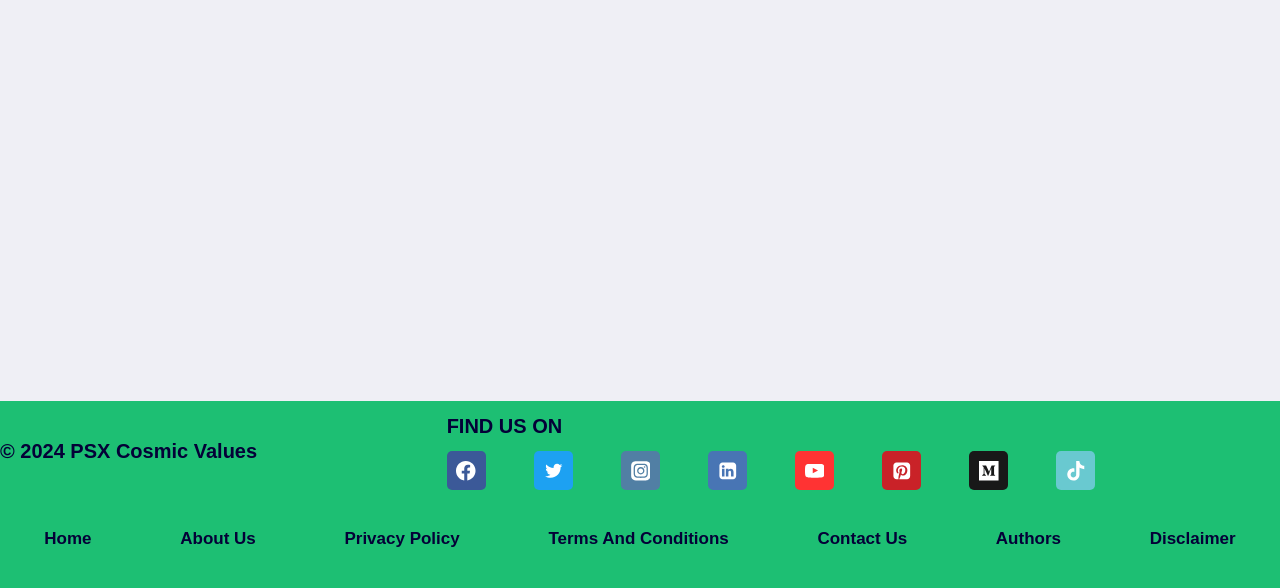Determine the bounding box coordinates of the region that needs to be clicked to achieve the task: "View the 'Honduras Border Exit' image".

None